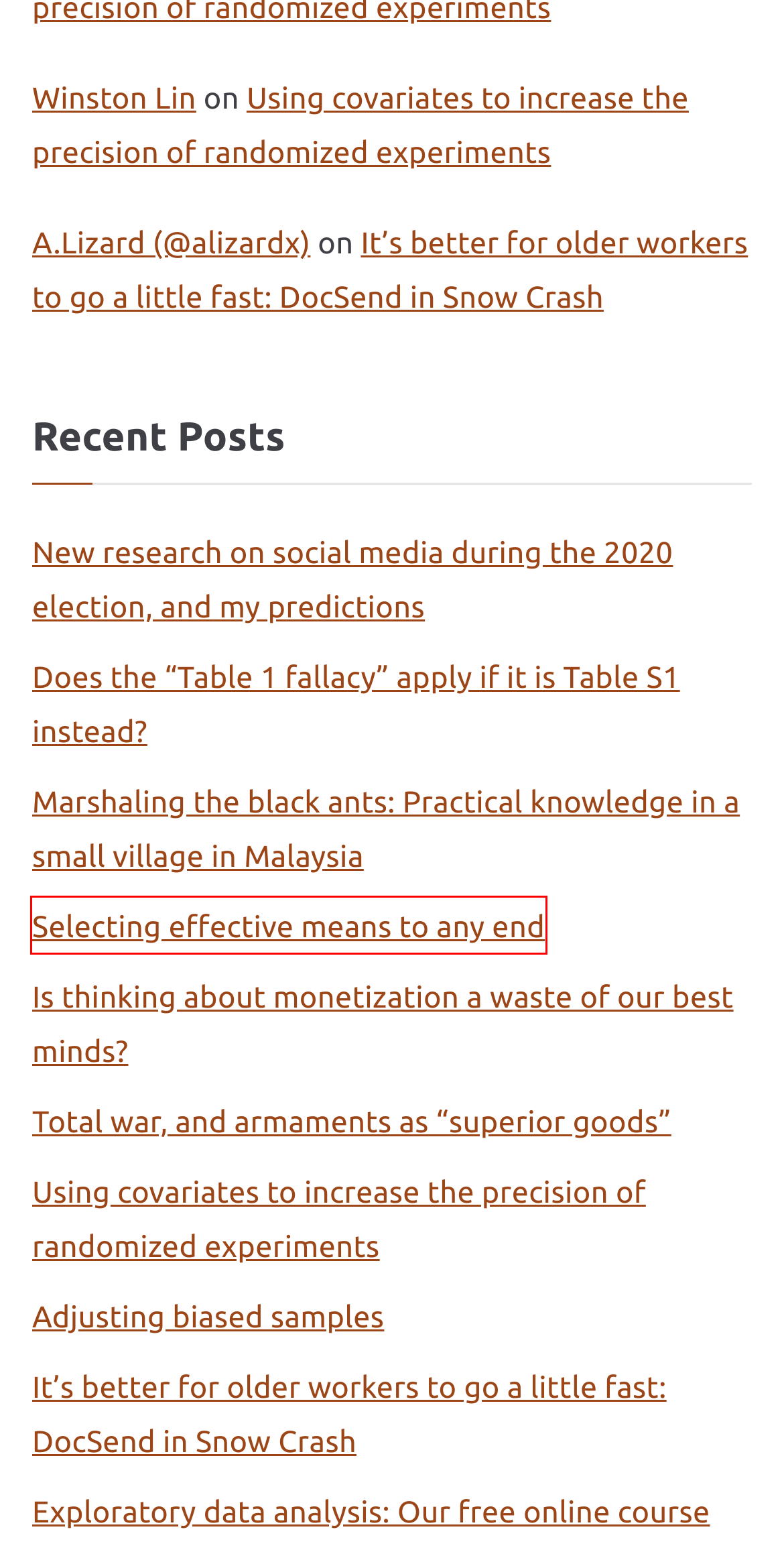You have a screenshot showing a webpage with a red bounding box highlighting an element. Choose the webpage description that best fits the new webpage after clicking the highlighted element. The descriptions are:
A. It’s better for older workers to go a little fast: DocSend in Snow Crash – Ready-to-hand
B. Total war, and armaments as “superior goods” – Ready-to-hand
C. New research on social media during the 2020 election, and my predictions – Ready-to-hand
D. Does the “Table 1 fallacy” apply if it is Table S1 instead? – Ready-to-hand
E. Selecting effective means to any end – Ready-to-hand
F. Dean Eckles
G. econometrics – Ready-to-hand
H. Marshaling the black ants: Practical knowledge in a small village in Malaysia – Ready-to-hand

E